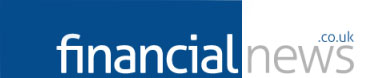What is the country code in the logo?
Craft a detailed and extensive response to the question.

The inclusion of '.co.uk' subtly indicates the publication's UK-based online presence, providing a hint about the geographical scope of the financial news and insights provided by the publication.